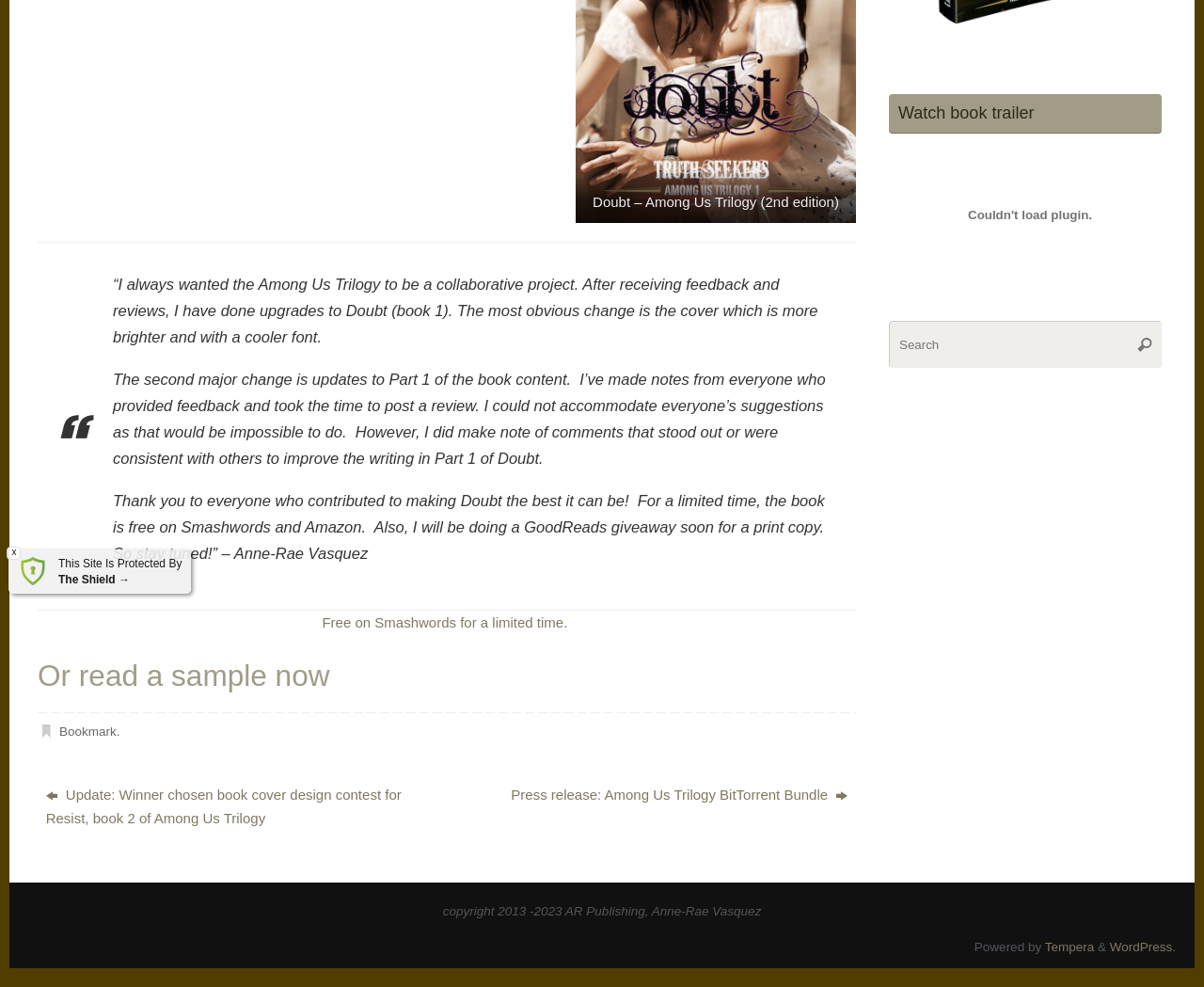Locate the bounding box coordinates of the UI element described by: "parent_node: Activepieces Review". Provide the coordinates as four float numbers between 0 and 1, formatted as [left, top, right, bottom].

None